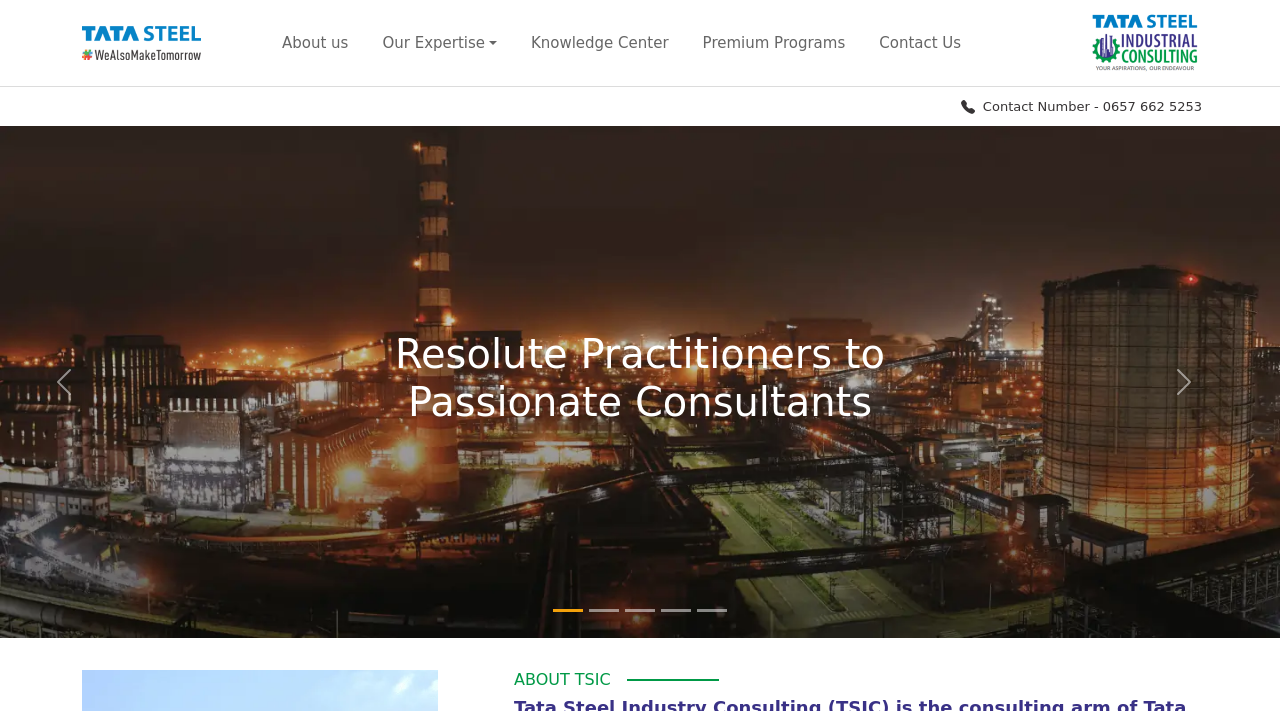Respond to the following question using a concise word or phrase: 
What is the logo on the top left corner?

Tata Steel Logo